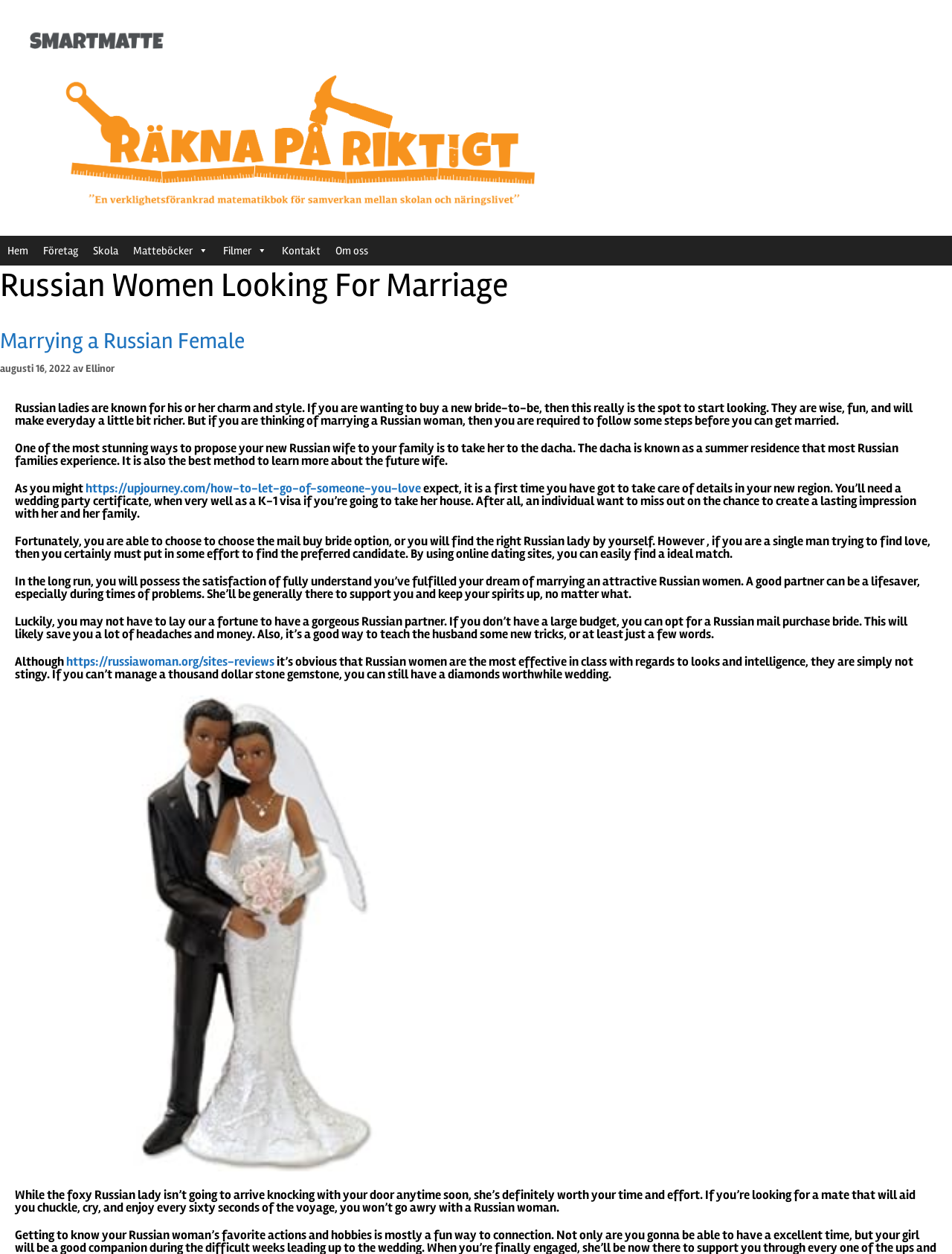What is required to take a Russian woman home?
Provide a detailed answer to the question using information from the image.

As stated on the webpage, if you're going to take a Russian woman home, you'll need a wedding certificate and a K-1 visa. This is necessary to ensure a smooth transition and to comply with legal requirements.